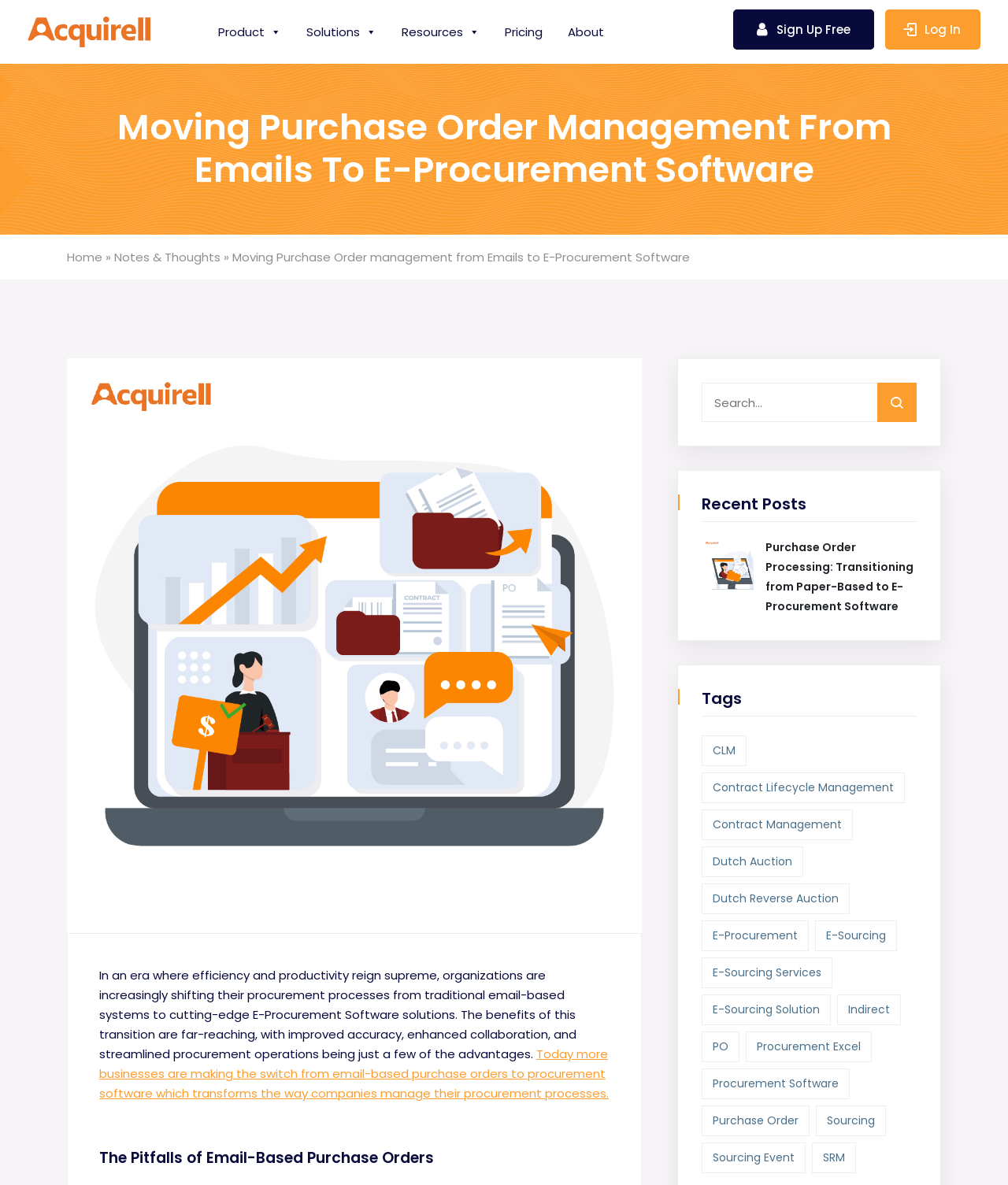What is the company name mentioned on the webpage?
Answer the question with detailed information derived from the image.

I found the company name 'Acquirell' by looking at the top-left corner of the webpage, where it is displayed as a link and an image.